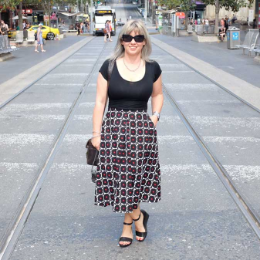Illustrate the image with a detailed caption.

In this vibrant image, a woman stands confidently in the center of a city street. She is dressed in a stylish ensemble featuring a black fitted top and a long, patterned skirt adorned with eye-catching designs. Her footwear consists of strappy black heels, adding a chic touch to her outfit. With sunglasses perched on her nose and a small handbag in hand, she exudes a fashionable aura. The background reveals a bustling city scene, with pedestrians and vehicles, hinting at a lively urban environment. The photograph captures a moment of everyday life, emphasizing the woman's poise and style amidst the dynamic backdrop.